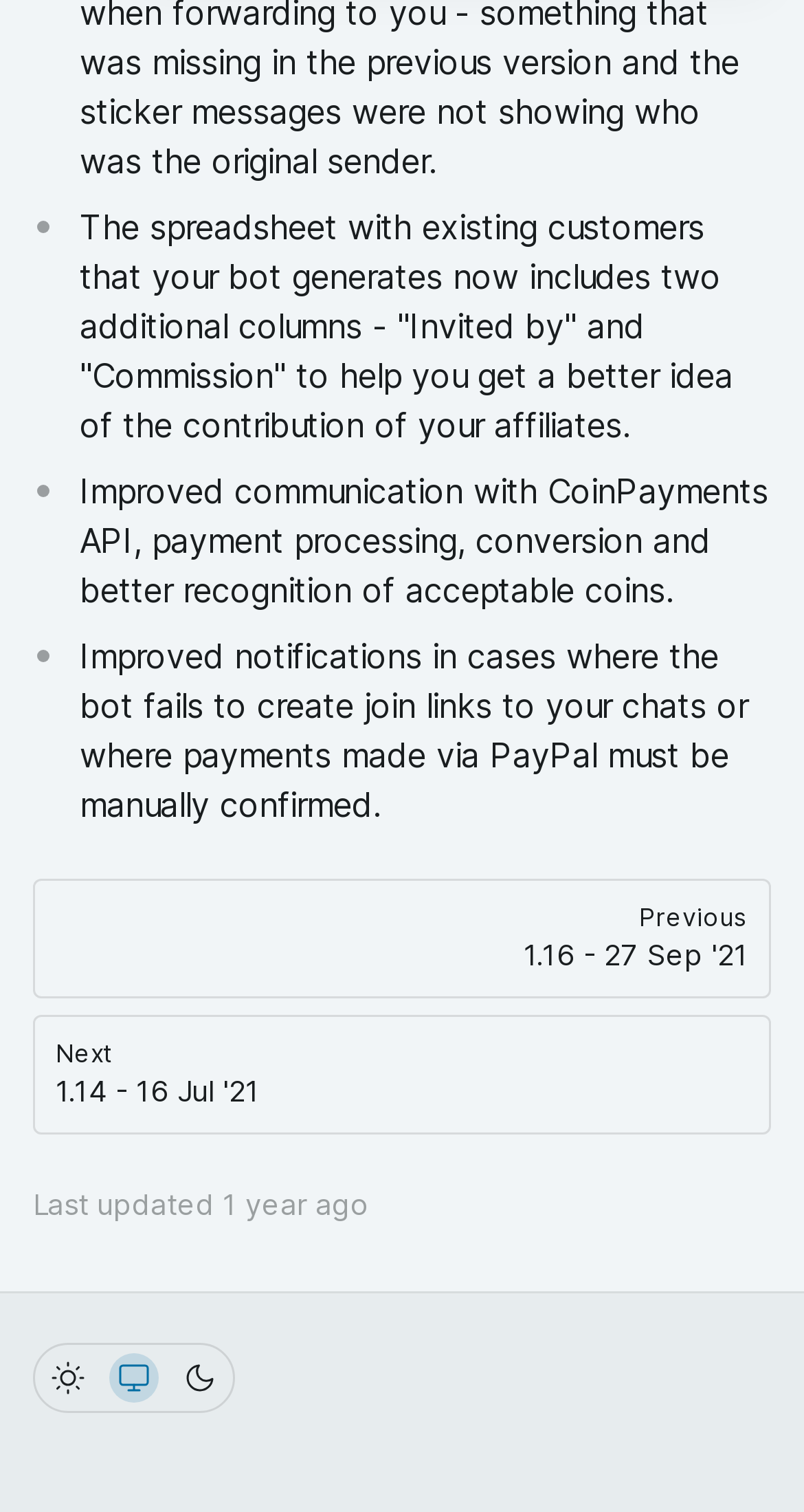Provide a brief response in the form of a single word or phrase:
What is the purpose of the 'Commission' column?

Track affiliates' commissions